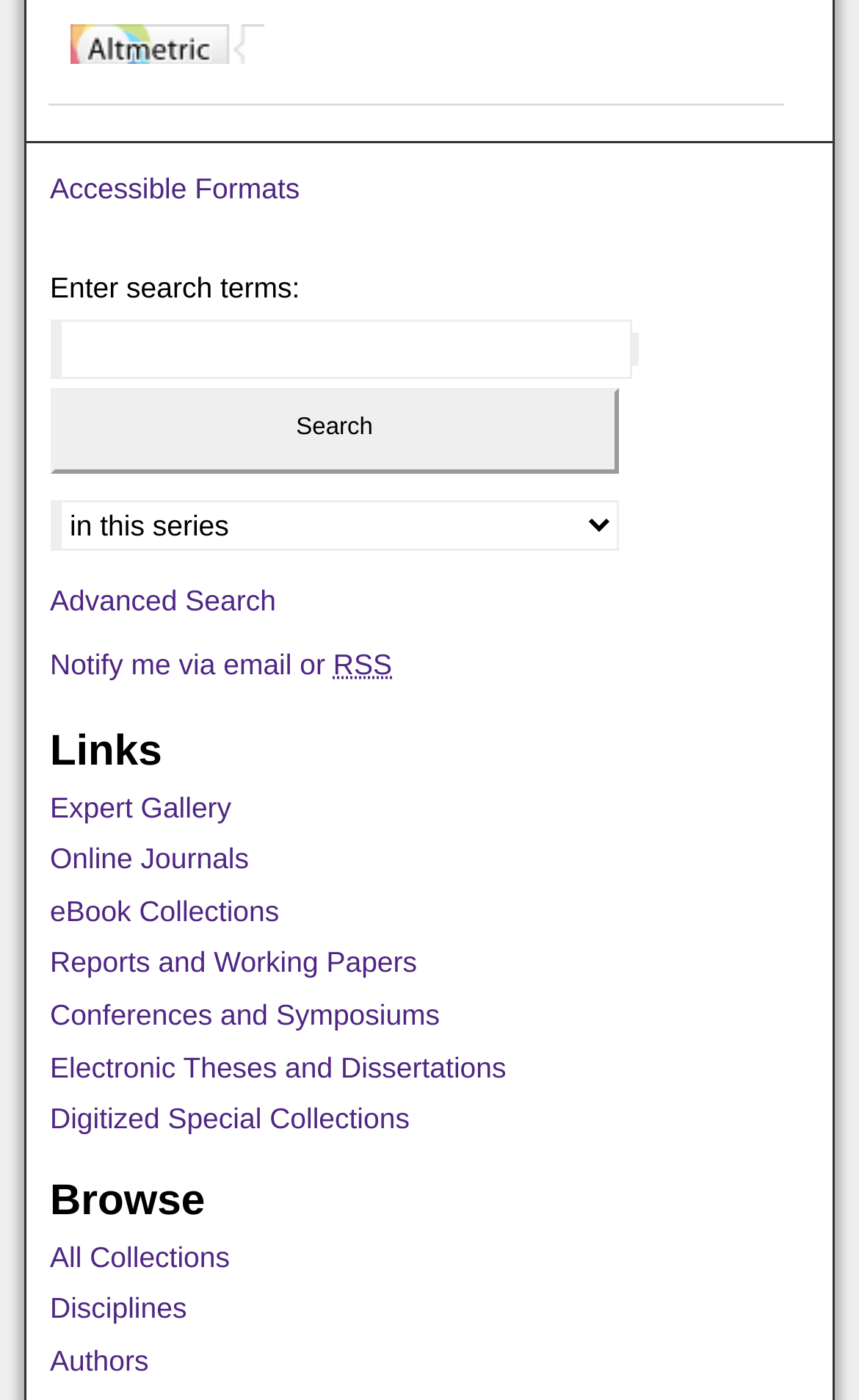Extract the bounding box for the UI element that matches this description: "title="Yt_logo_rgb_light"".

None